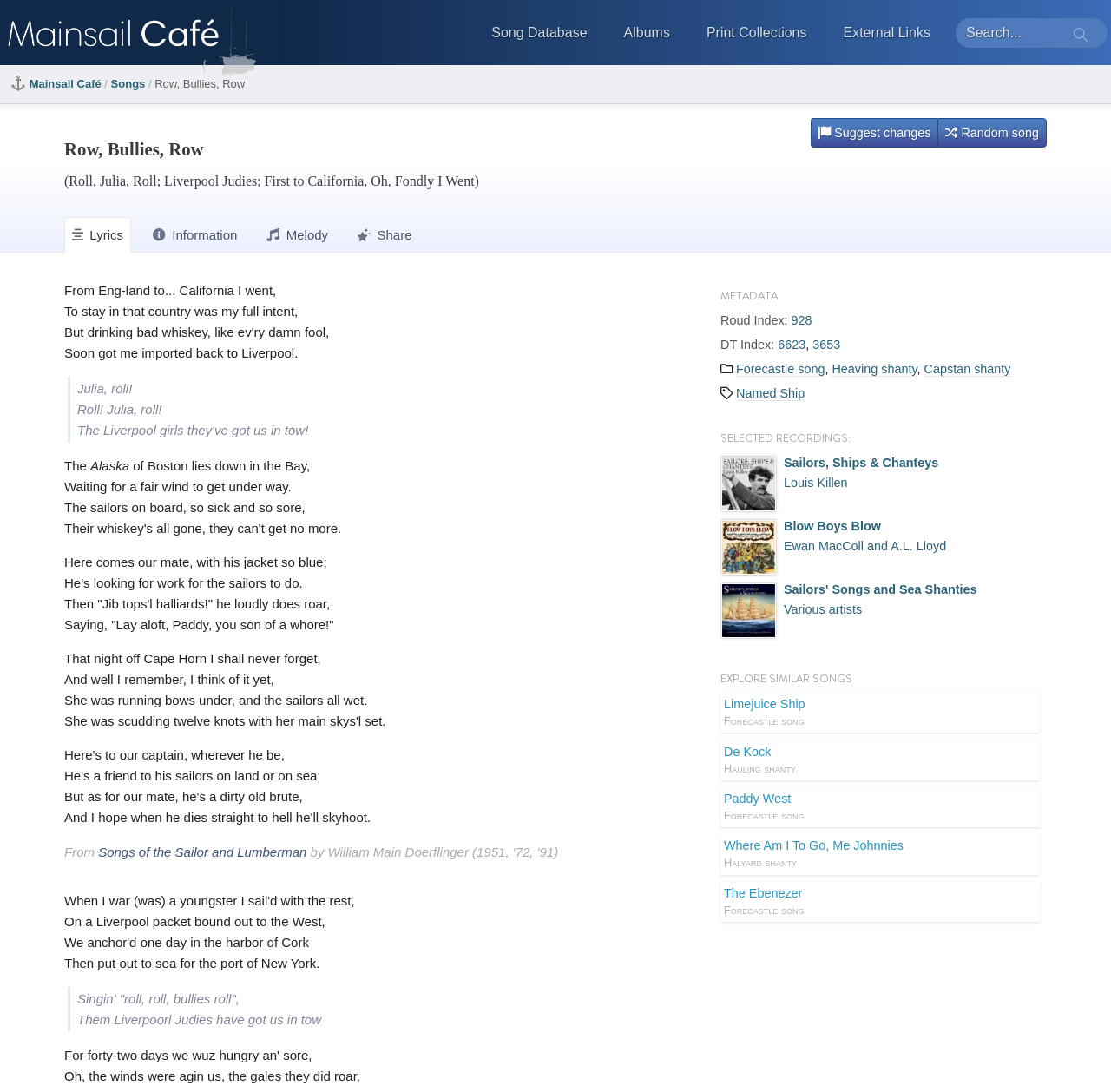Please identify the bounding box coordinates for the region that you need to click to follow this instruction: "View song database".

[0.429, 0.011, 0.542, 0.048]